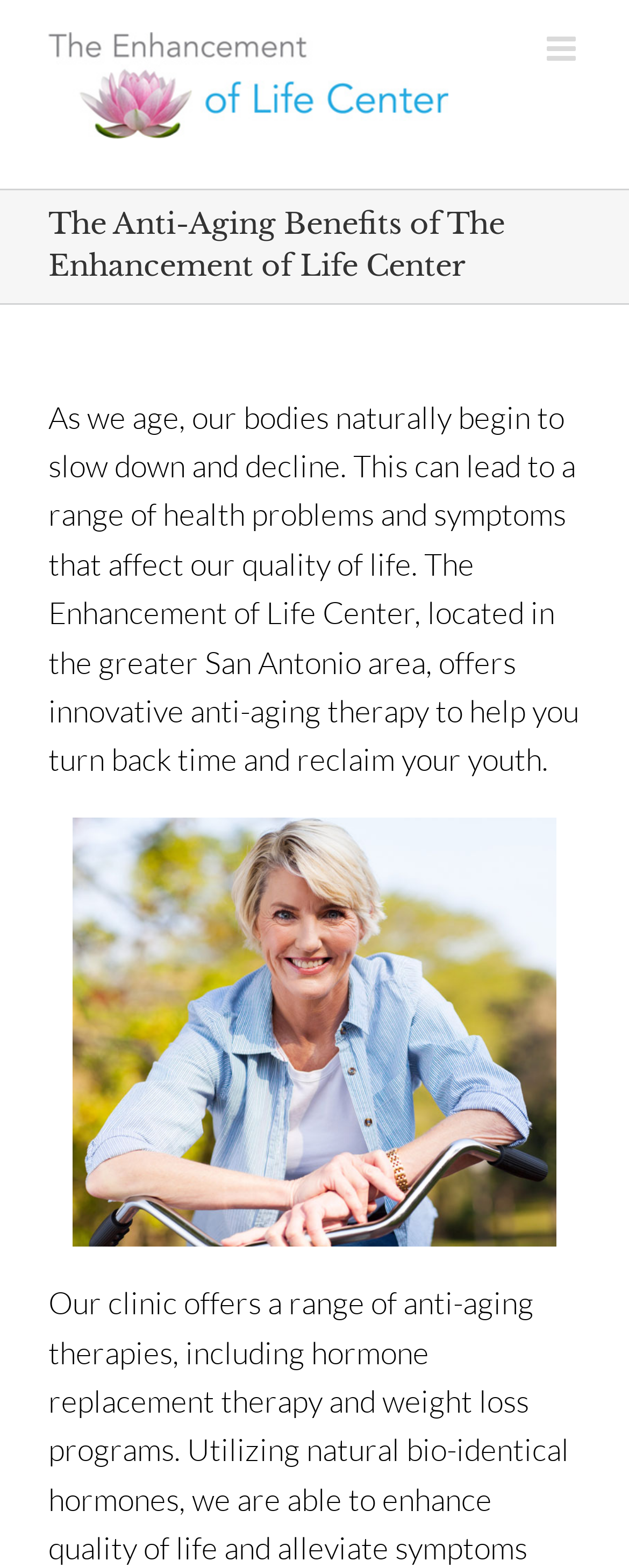Please determine the headline of the webpage and provide its content.

The Anti-Aging Benefits of The Enhancement of Life Center